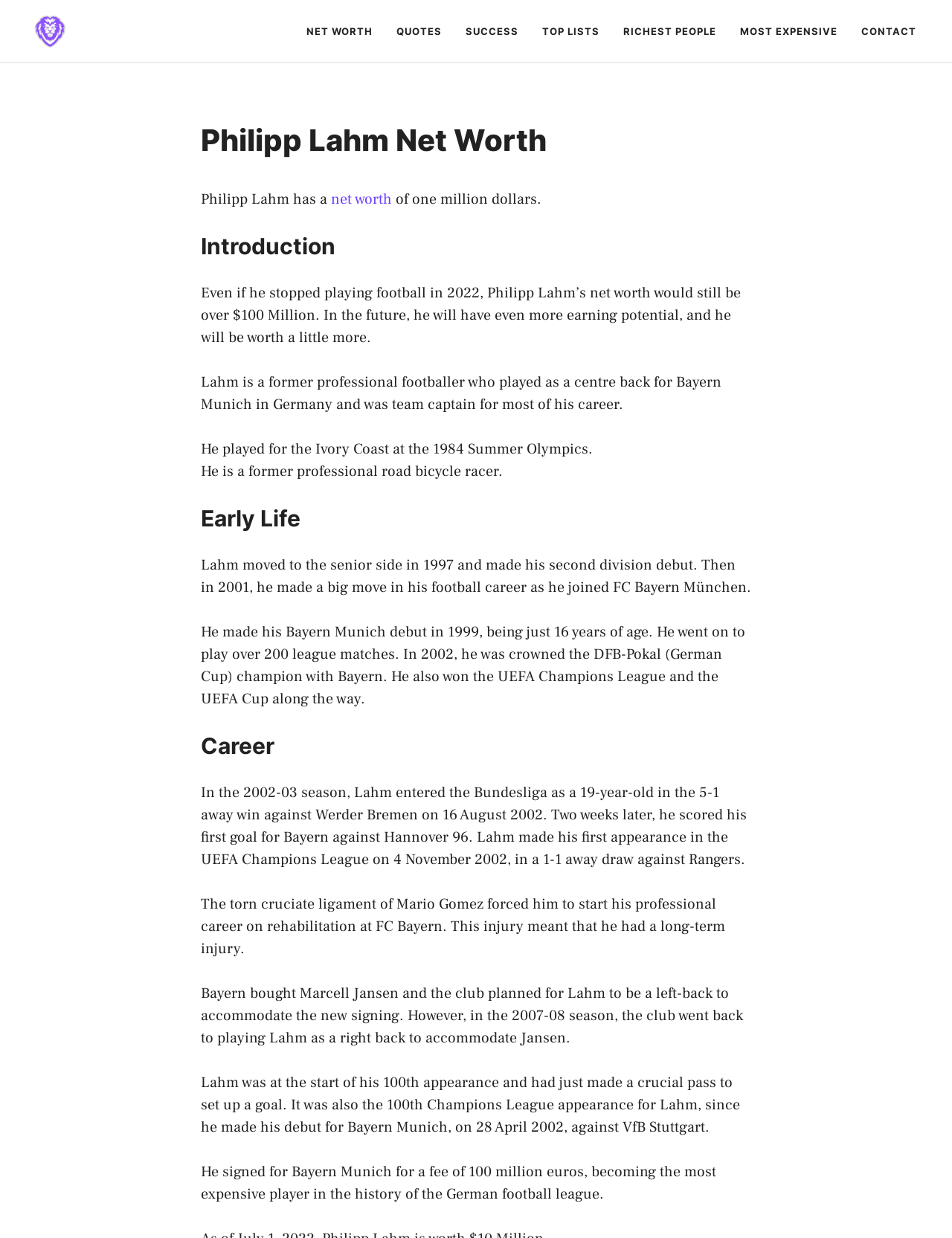Please respond in a single word or phrase: 
How old was Philipp Lahm when he made his Bayern Munich debut?

16 years old